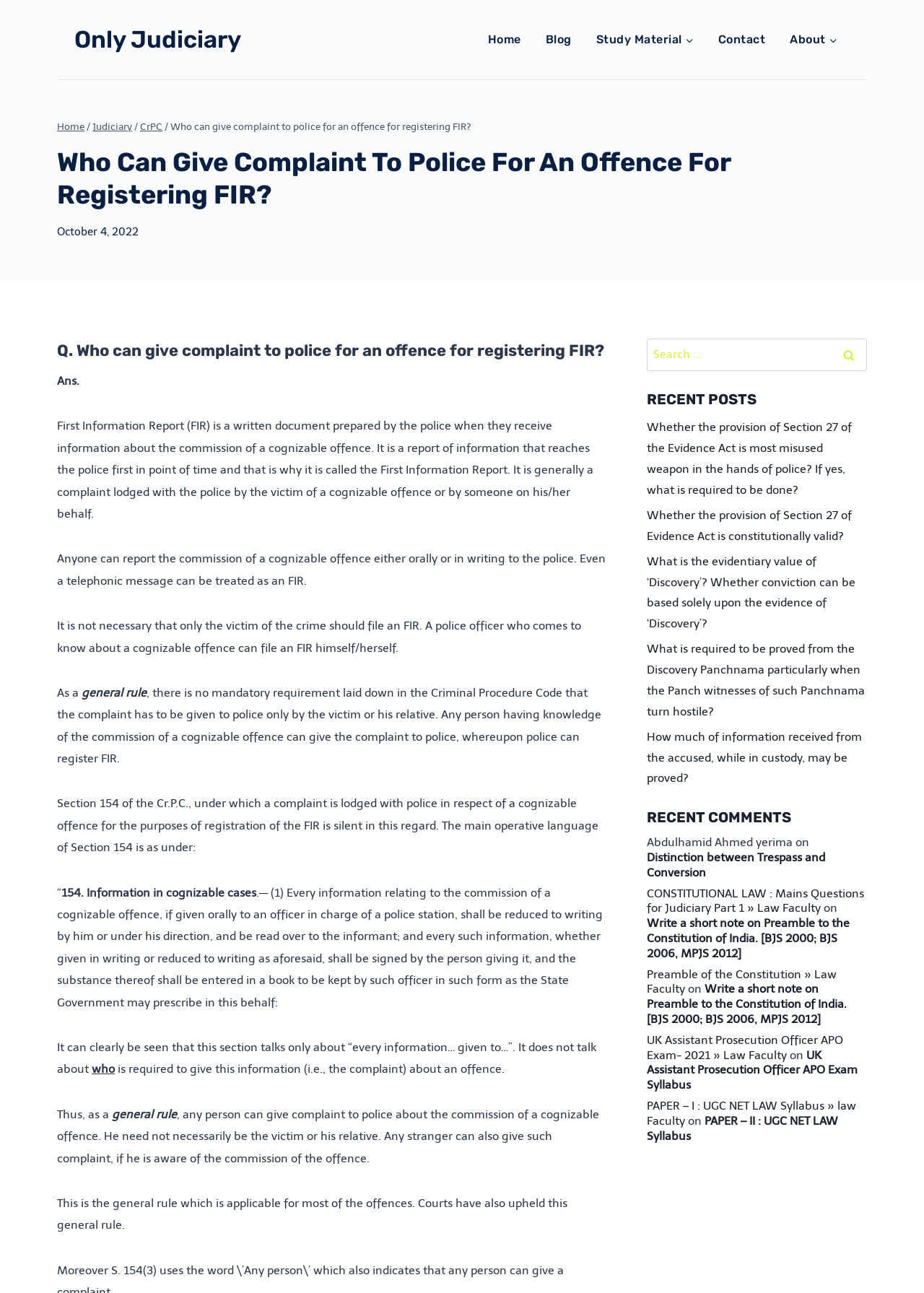Produce an elaborate caption capturing the essence of the webpage.

This webpage is about a legal topic, specifically discussing who can file a complaint to the police for an offence and register a First Information Report (FIR). The page has a header section with a navigation menu and a search bar. The navigation menu has links to "Home", "Blog", "Study Material", "Contact", and "About". The search bar allows users to search for specific topics.

Below the header section, there is a breadcrumbs navigation section that shows the current page's location in the website's hierarchy. The breadcrumbs trail starts from "Home" and ends at the current page, "Who can give complaint to police for an offence for registering FIR?".

The main content of the page is divided into several sections. The first section has a heading that asks the question "Who Can Give Complaint To Police For An Offence For Registering FIR?" and provides an answer in the form of a written document prepared by the police. The section also includes a timestamp indicating when the content was published.

The next section provides a detailed explanation of the topic, citing relevant laws and regulations. The text is divided into several paragraphs, each discussing a specific aspect of the topic. There are also quotes from laws and regulations, such as Section 154 of the Cr.P.C.

On the right-hand side of the page, there is a section titled "RECENT POSTS" that lists several links to other articles on the website. Below that, there is a section titled "RECENT COMMENTS" that lists comments from users, along with links to the articles they commented on.

At the bottom of the page, there is a button that allows users to scroll back to the top of the page.